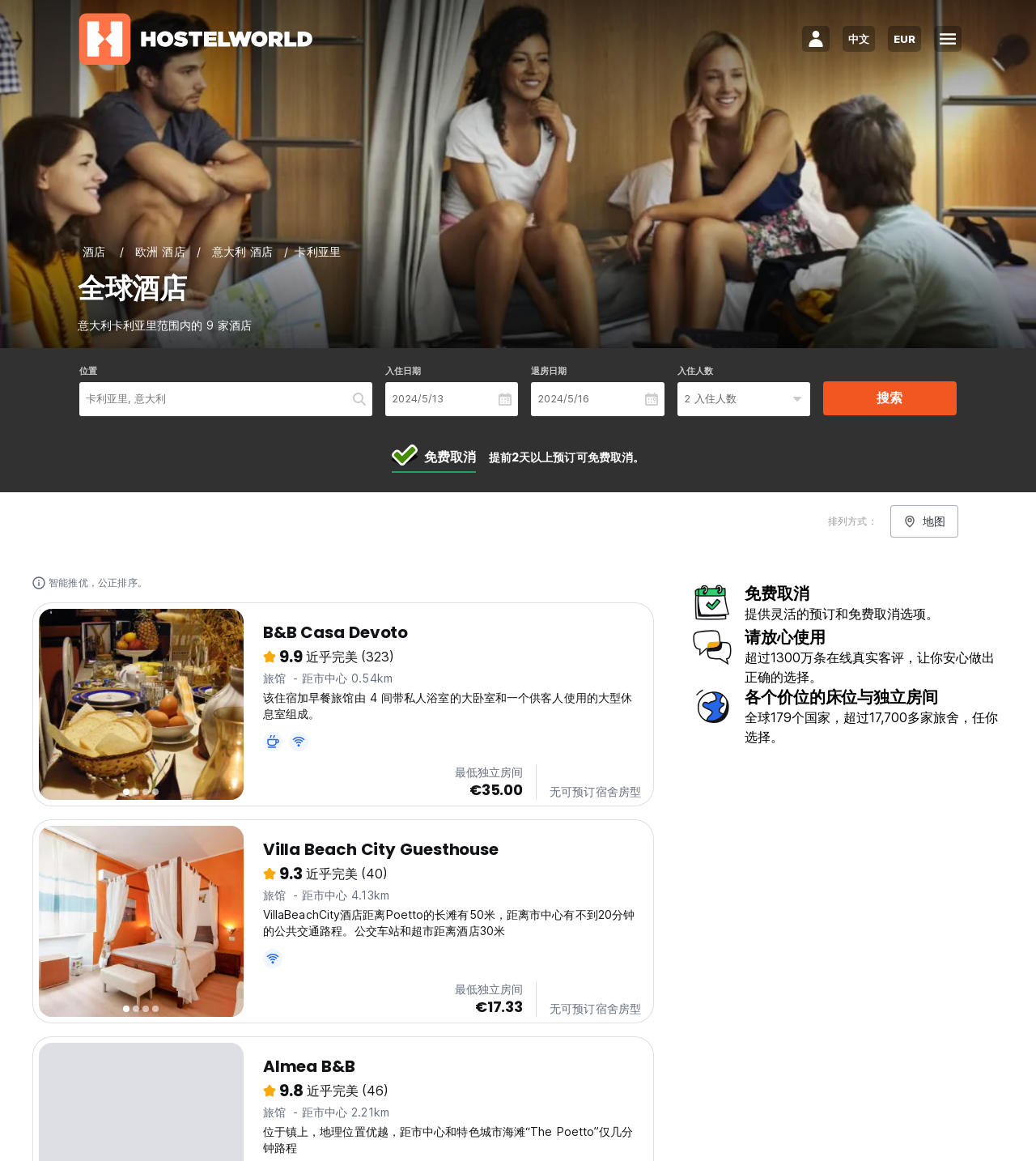What is the rating of B&B Casa Devoto?
Answer the question in a detailed and comprehensive manner.

The webpage lists 'B&B Casa Devoto' with a rating of '9.9 近乎完美' which translates to '9.9 near perfect'.